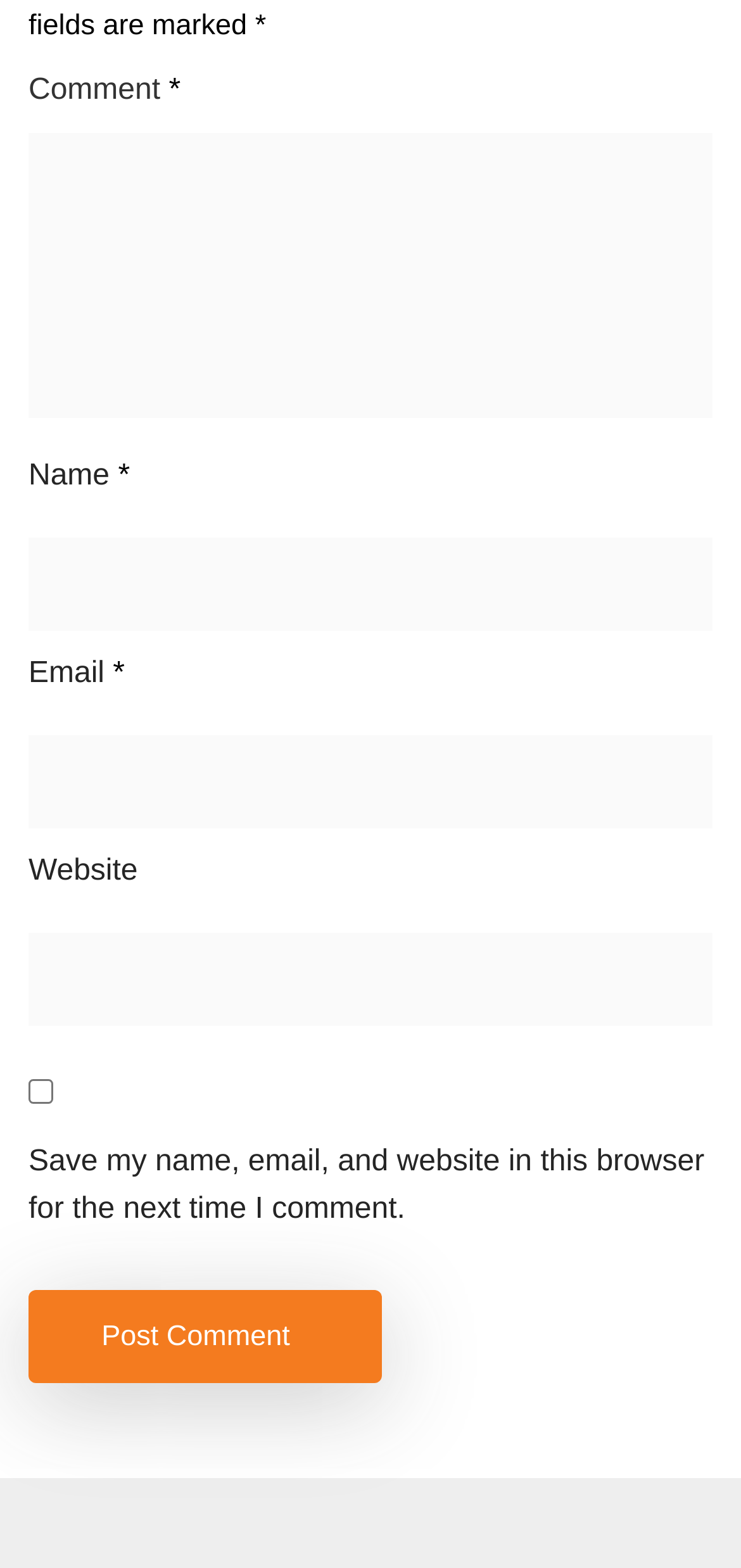From the given element description: "name="submit" value="Post Comment"", find the bounding box for the UI element. Provide the coordinates as four float numbers between 0 and 1, in the order [left, top, right, bottom].

[0.038, 0.823, 0.515, 0.882]